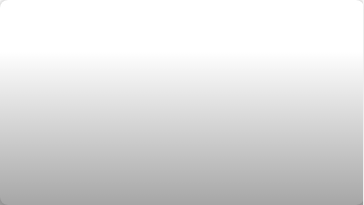Provide a one-word or short-phrase response to the question:
What is the purpose of the article?

To guide readers